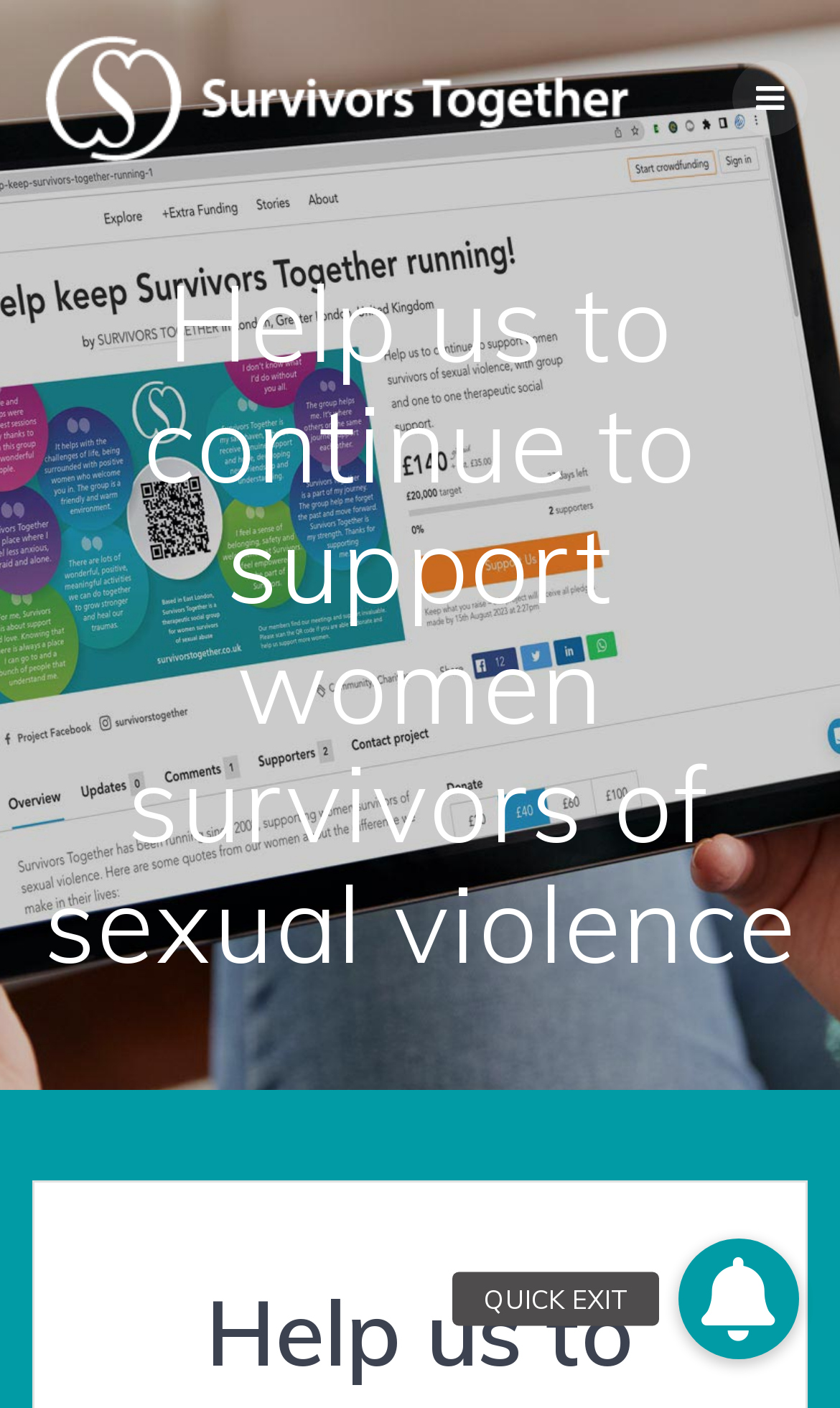Please determine the heading text of this webpage.

Help us to continue to support women survivors of sexual violence